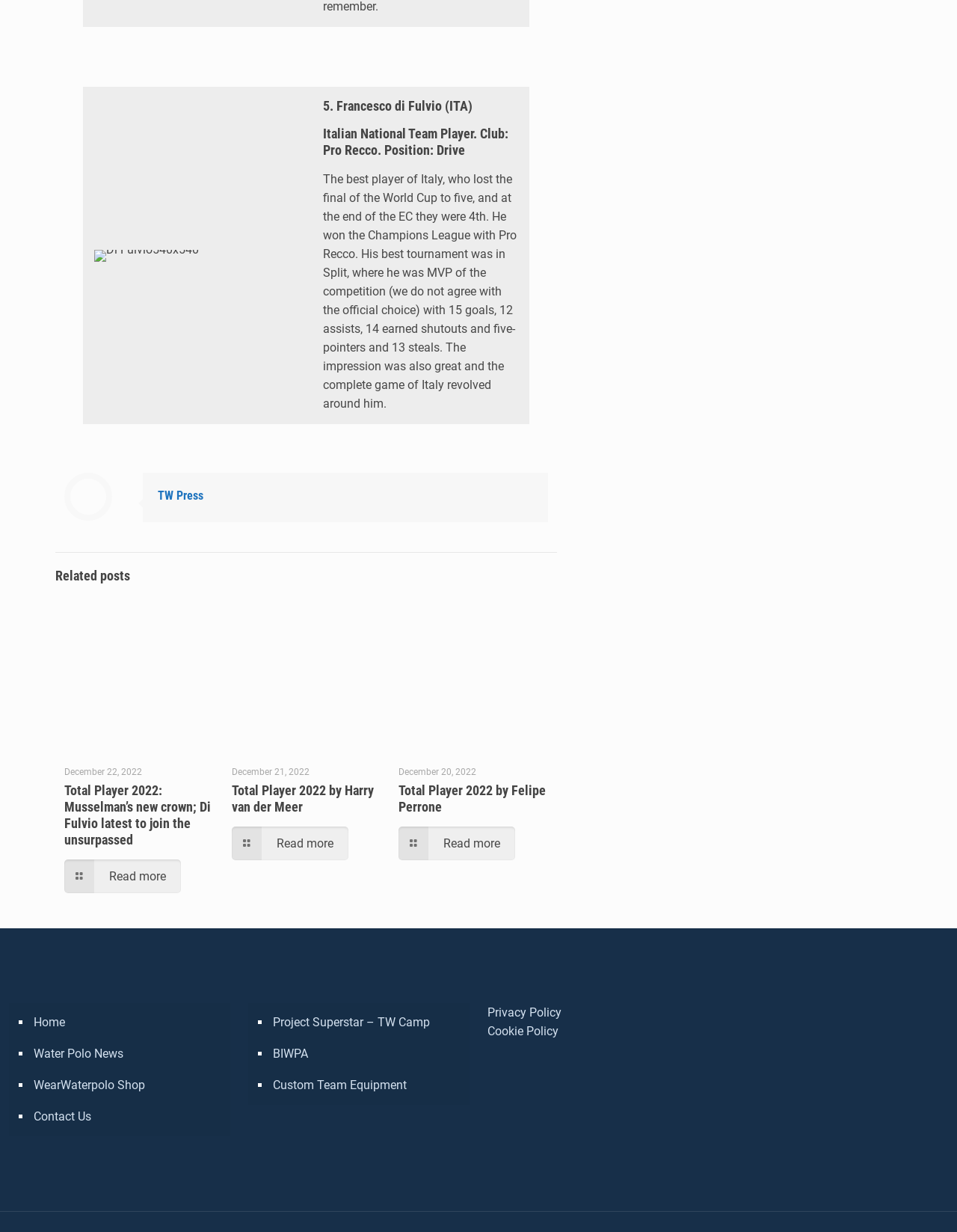Identify the bounding box coordinates of the clickable region to carry out the given instruction: "Check 'Privacy Policy'".

[0.509, 0.816, 0.587, 0.827]